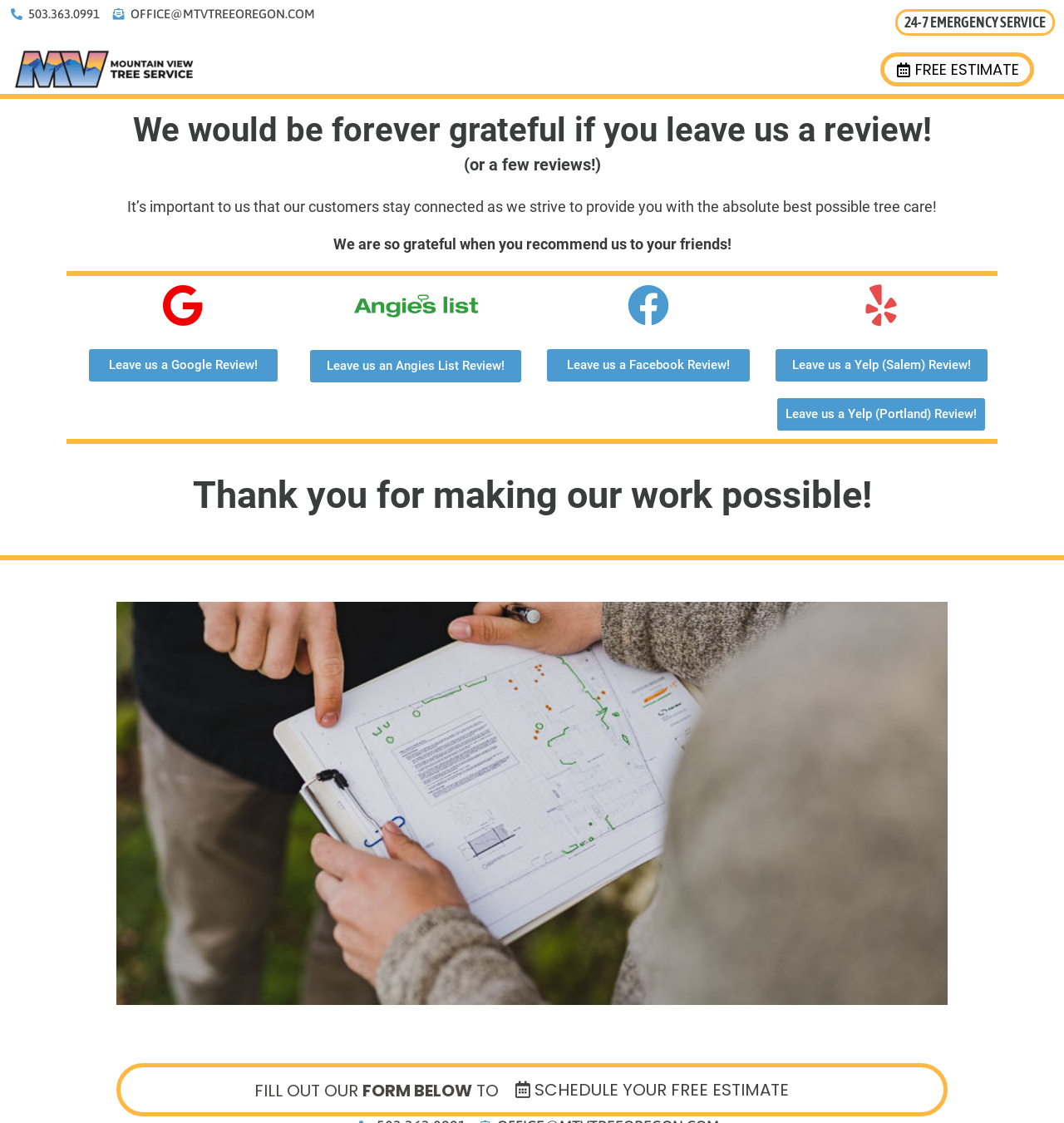Use the details in the image to answer the question thoroughly: 
What is the company's attitude towards customer reviews?

I read the heading elements with the text 'We would be forever grateful if you leave us a review!' and 'Thank you for making our work possible!' which suggests that the company is grateful for customer reviews.